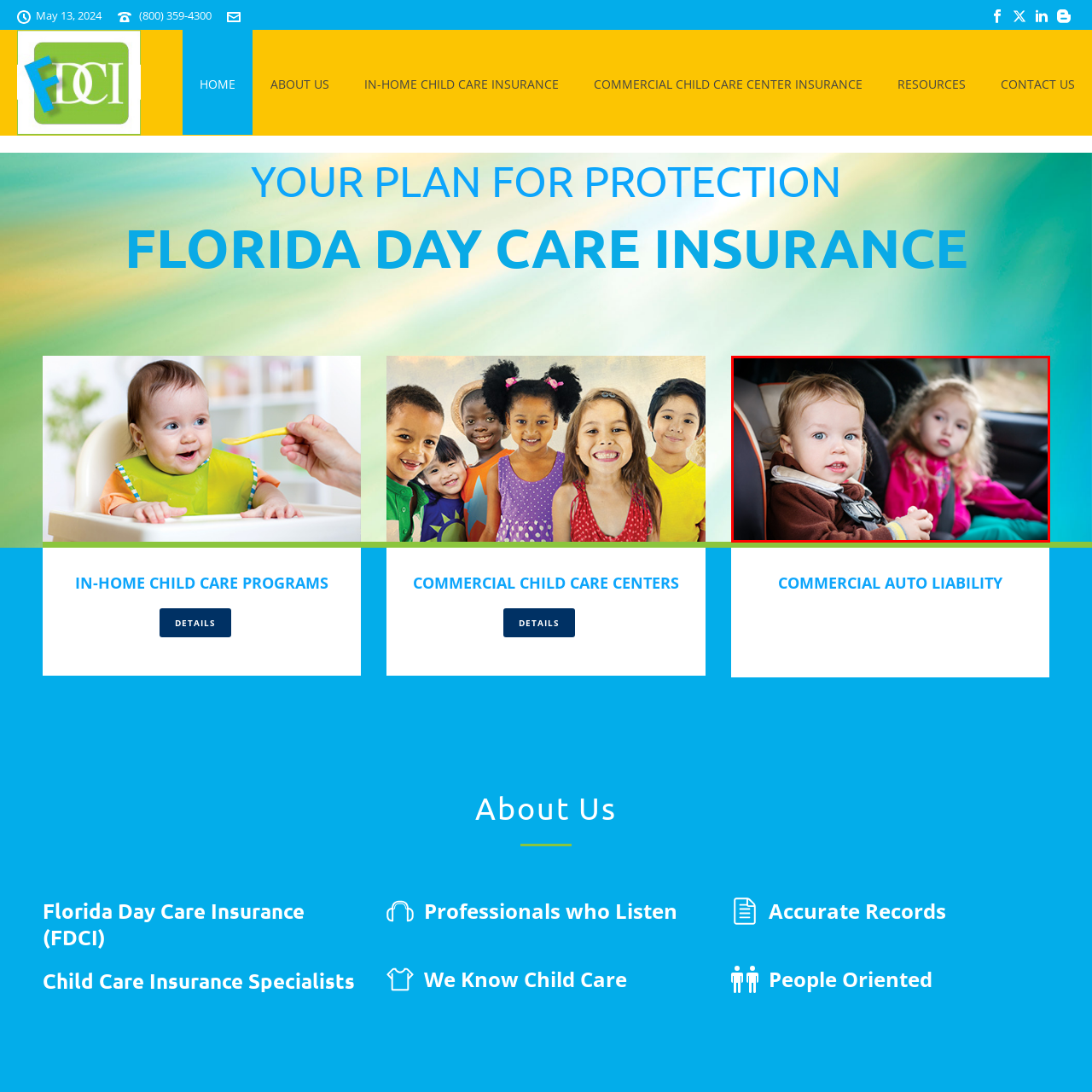What is the second child wearing? Observe the image within the red bounding box and give a one-word or short-phrase answer.

vibrant pink hoodie